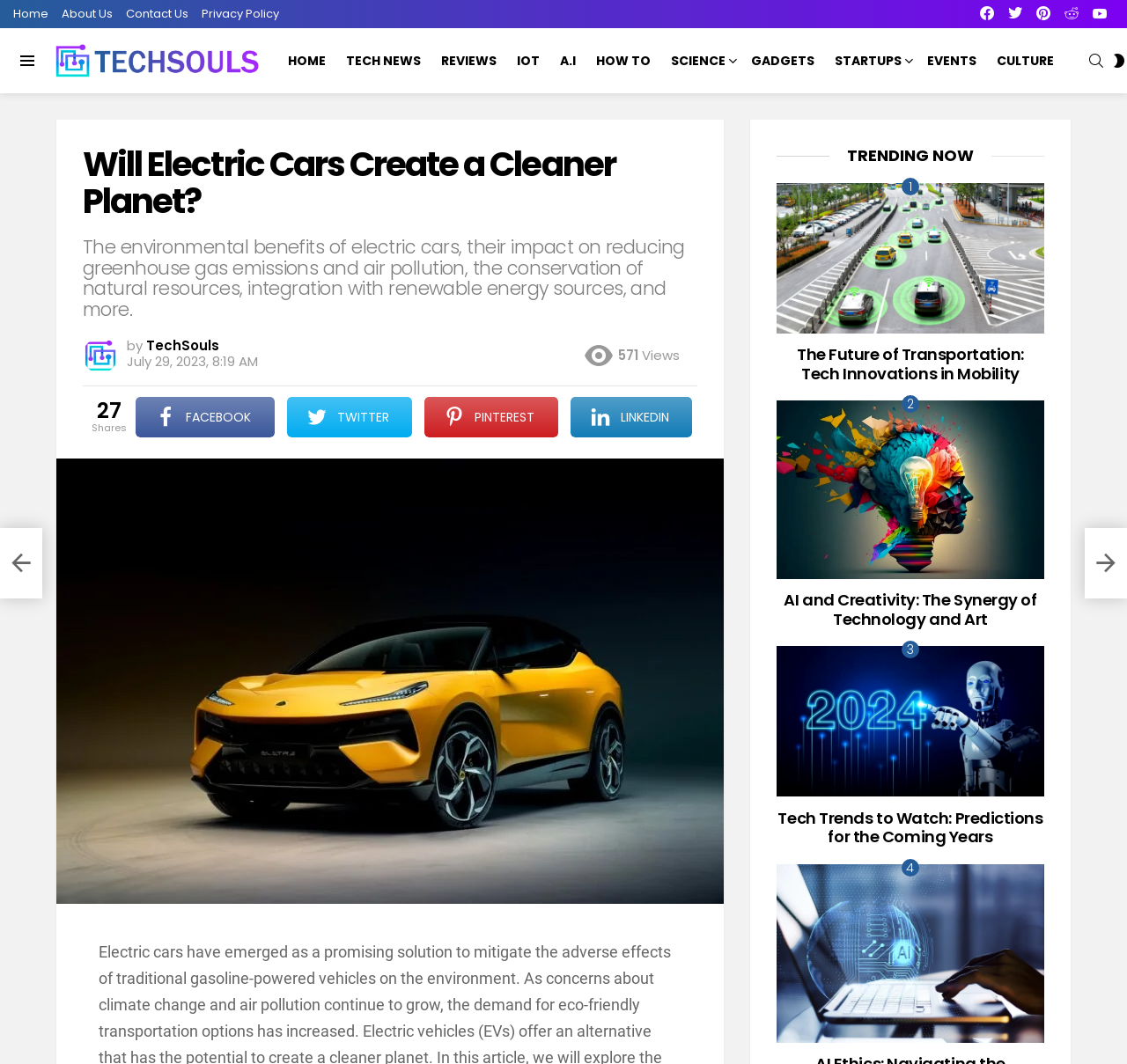Give a comprehensive overview of the webpage, including key elements.

This webpage is about electric cars and their impact on the environment. At the top, there are several links to different sections of the website, including "Home", "About Us", "Contact Us", and "Privacy Policy". On the right side of the top section, there are social media links to Facebook, Twitter, Pinterest, Reddit, and YouTube. Below this, there is a menu button with a hamburger icon.

The main content of the webpage is divided into two sections. On the left side, there is a header section with a title "Will Electric Cars Create a Cleaner Planet?" and a subtitle that explains the environmental benefits of electric cars. Below this, there is an author section with a link to "TechSouls" and a timestamp of "July 29, 2023, 8:19 AM". There are also social media sharing links and a view count of 571.

On the right side, there is a trending section with a title "TRENDING NOW". Below this, there are three article sections, each with a title, a link, and an image. The articles are about the future of transportation, AI and creativity, and tech trends to watch.

At the bottom of the webpage, there are two arrow buttons, one pointing left and one pointing right, which may be used for navigation.